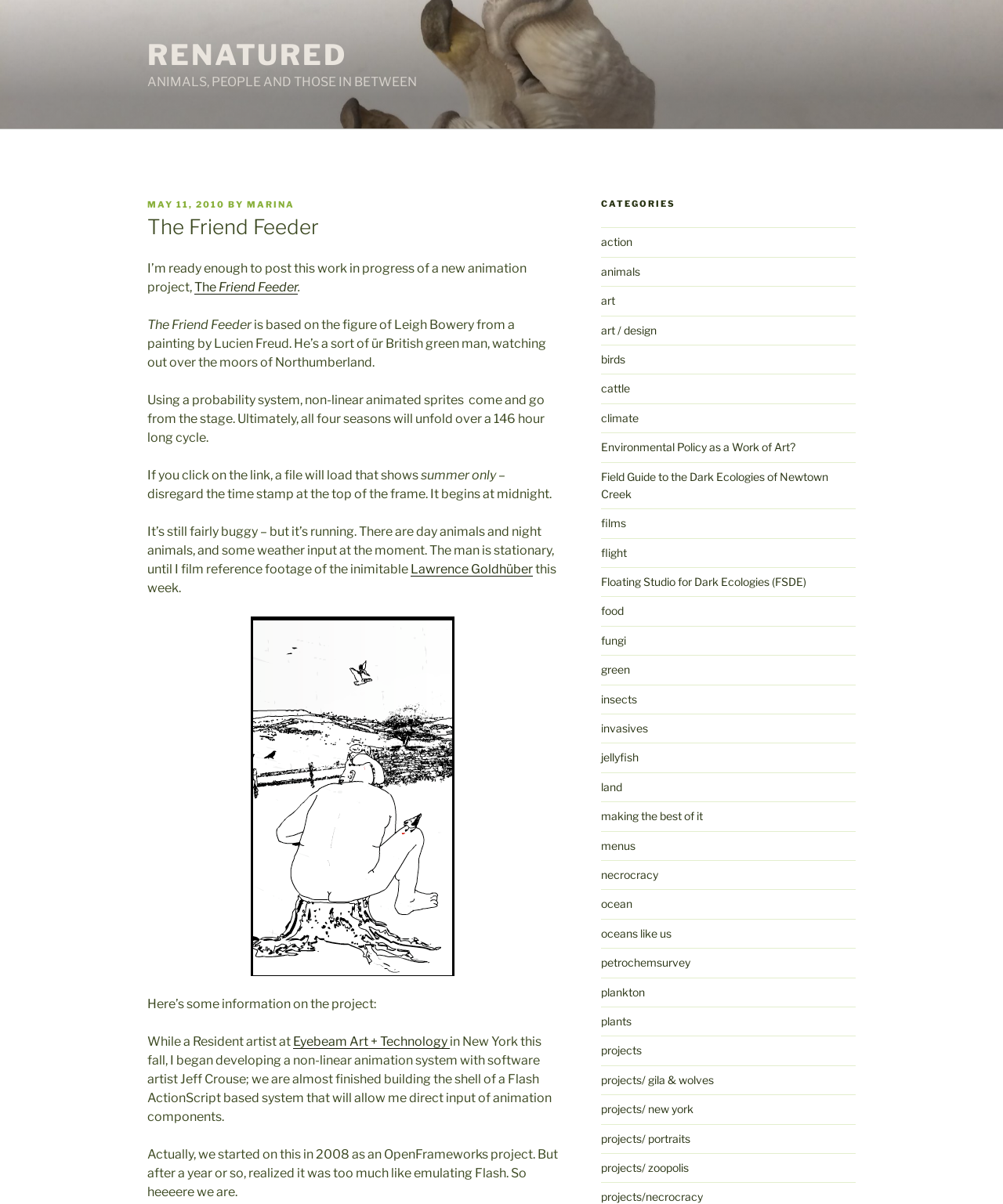Determine the bounding box coordinates of the region that needs to be clicked to achieve the task: "Click on the link to view the animation project".

[0.194, 0.232, 0.297, 0.245]